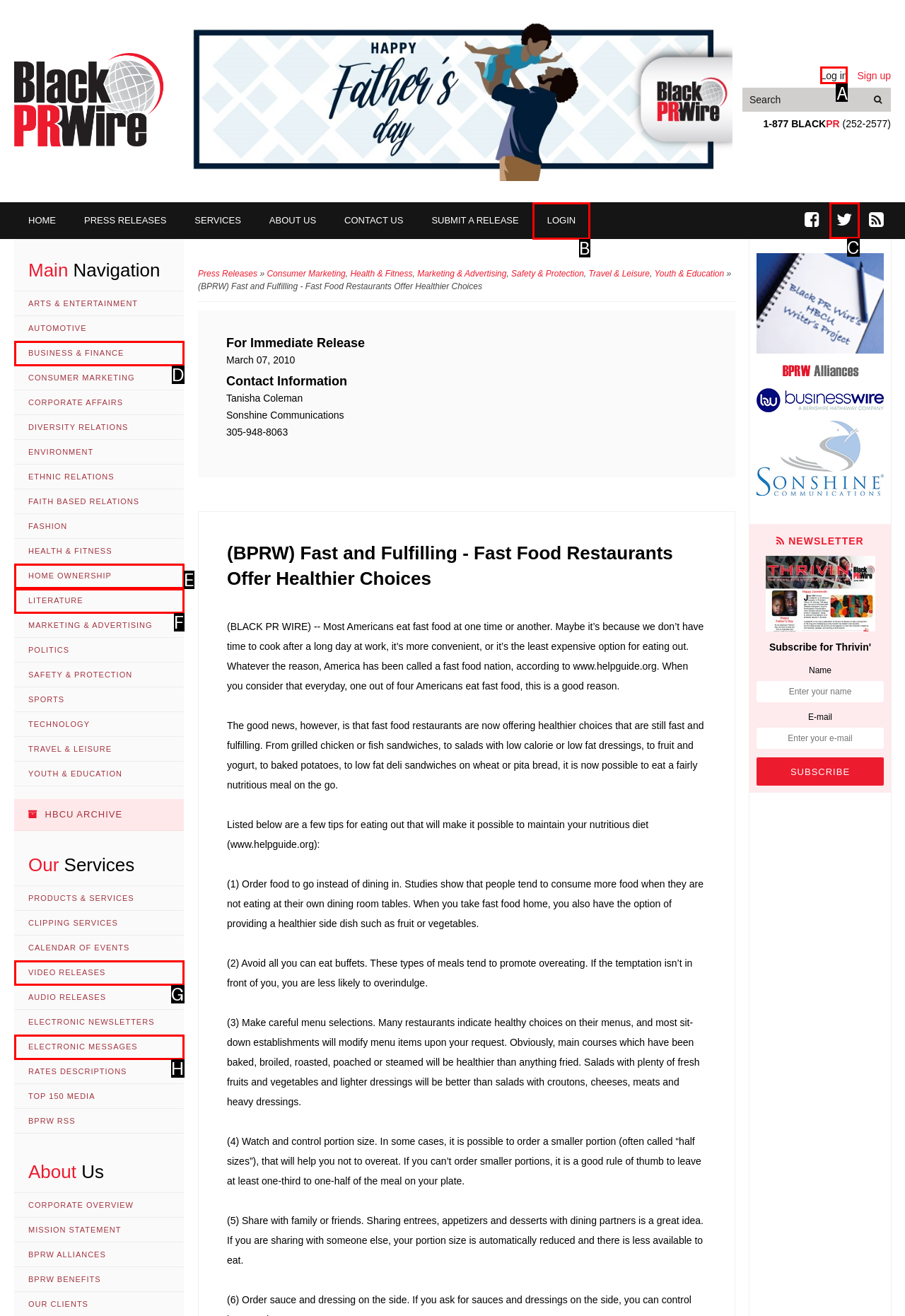Please select the letter of the HTML element that fits the description: Literature. Answer with the option's letter directly.

F